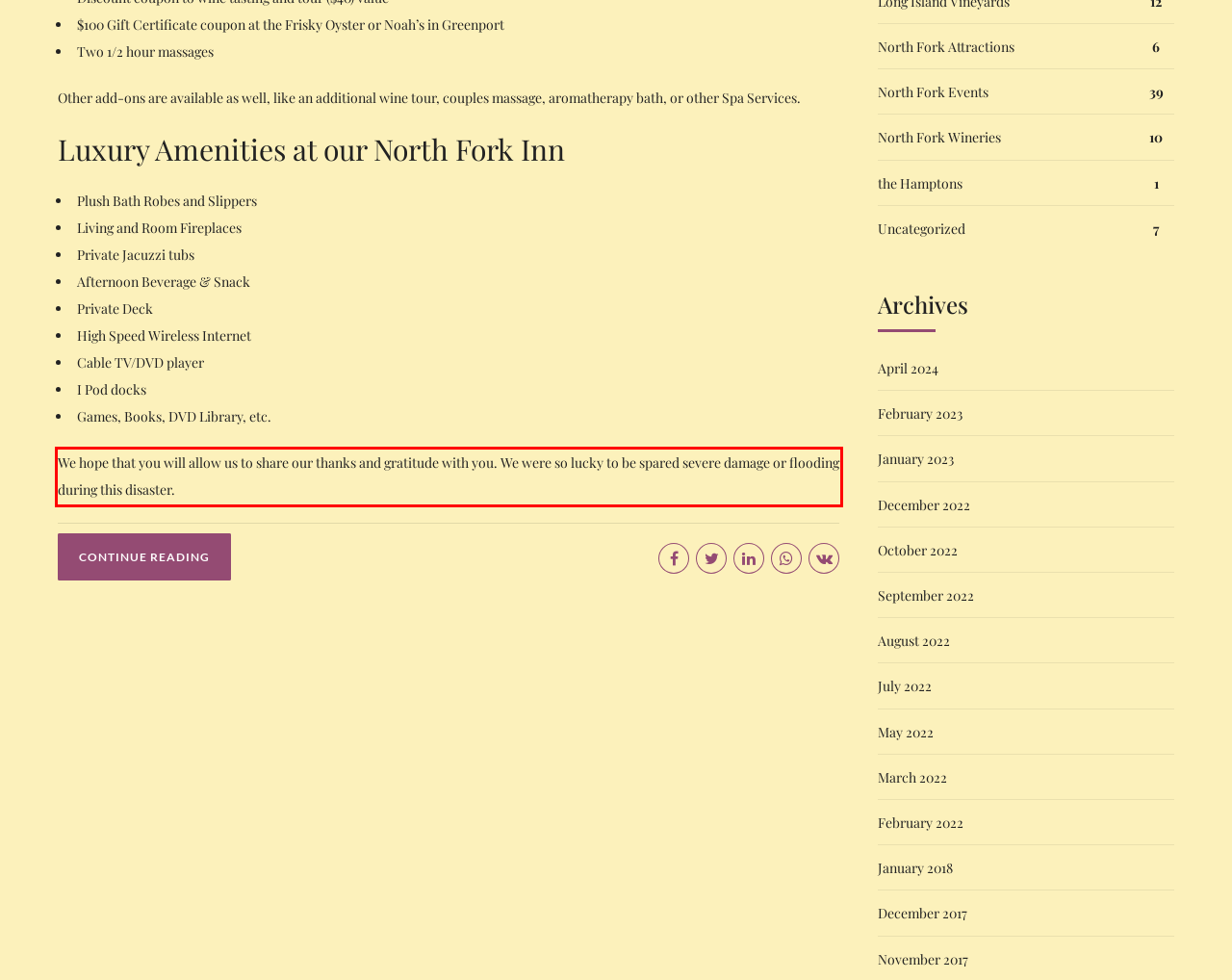You are provided with a screenshot of a webpage featuring a red rectangle bounding box. Extract the text content within this red bounding box using OCR.

We hope that you will allow us to share our thanks and gratitude with you. We were so lucky to be spared severe damage or flooding during this disaster.